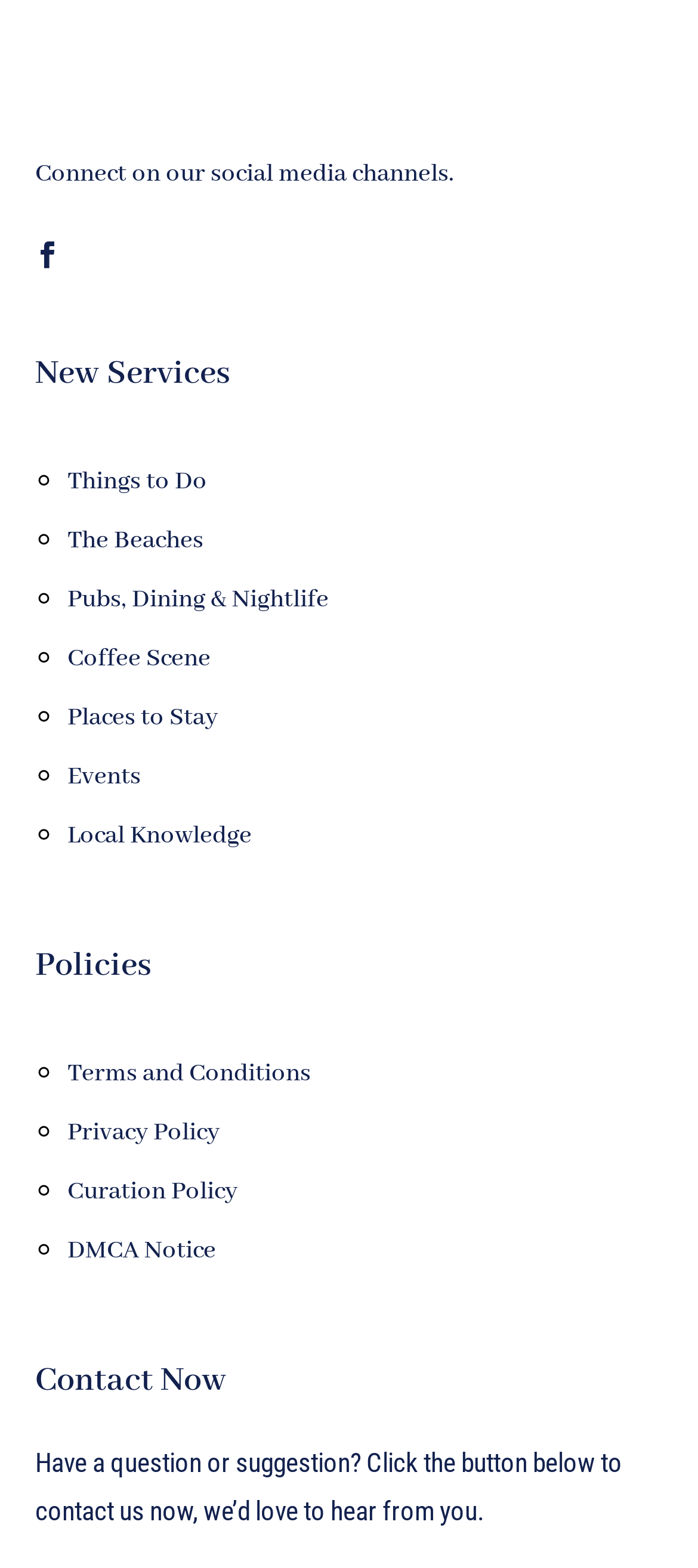Determine the bounding box coordinates for the region that must be clicked to execute the following instruction: "View policies".

[0.05, 0.603, 0.217, 0.63]